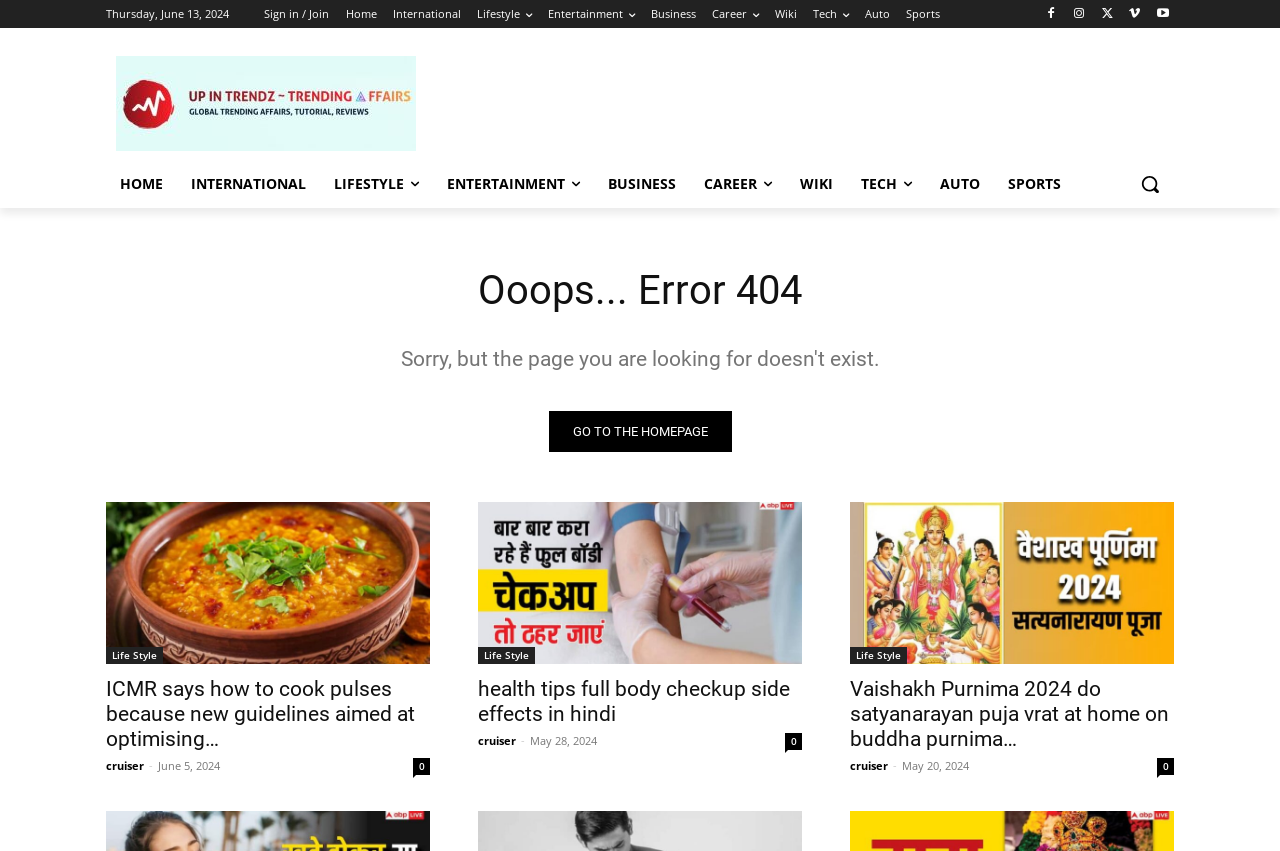Please identify the bounding box coordinates of the clickable area that will fulfill the following instruction: "Go to the homepage". The coordinates should be in the format of four float numbers between 0 and 1, i.e., [left, top, right, bottom].

[0.27, 0.0, 0.295, 0.033]